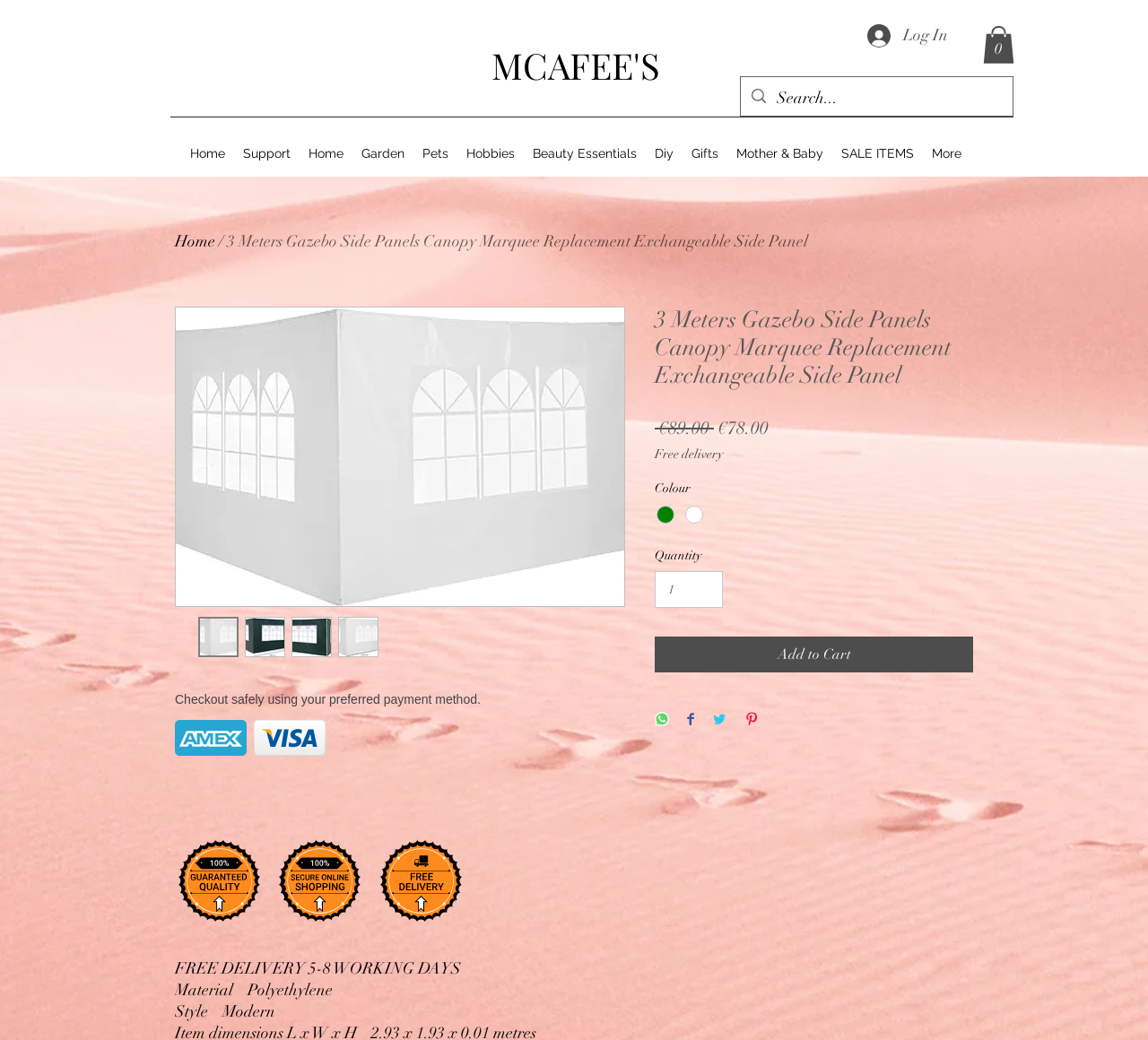Please determine the bounding box coordinates of the section I need to click to accomplish this instruction: "Log in".

[0.745, 0.016, 0.837, 0.053]